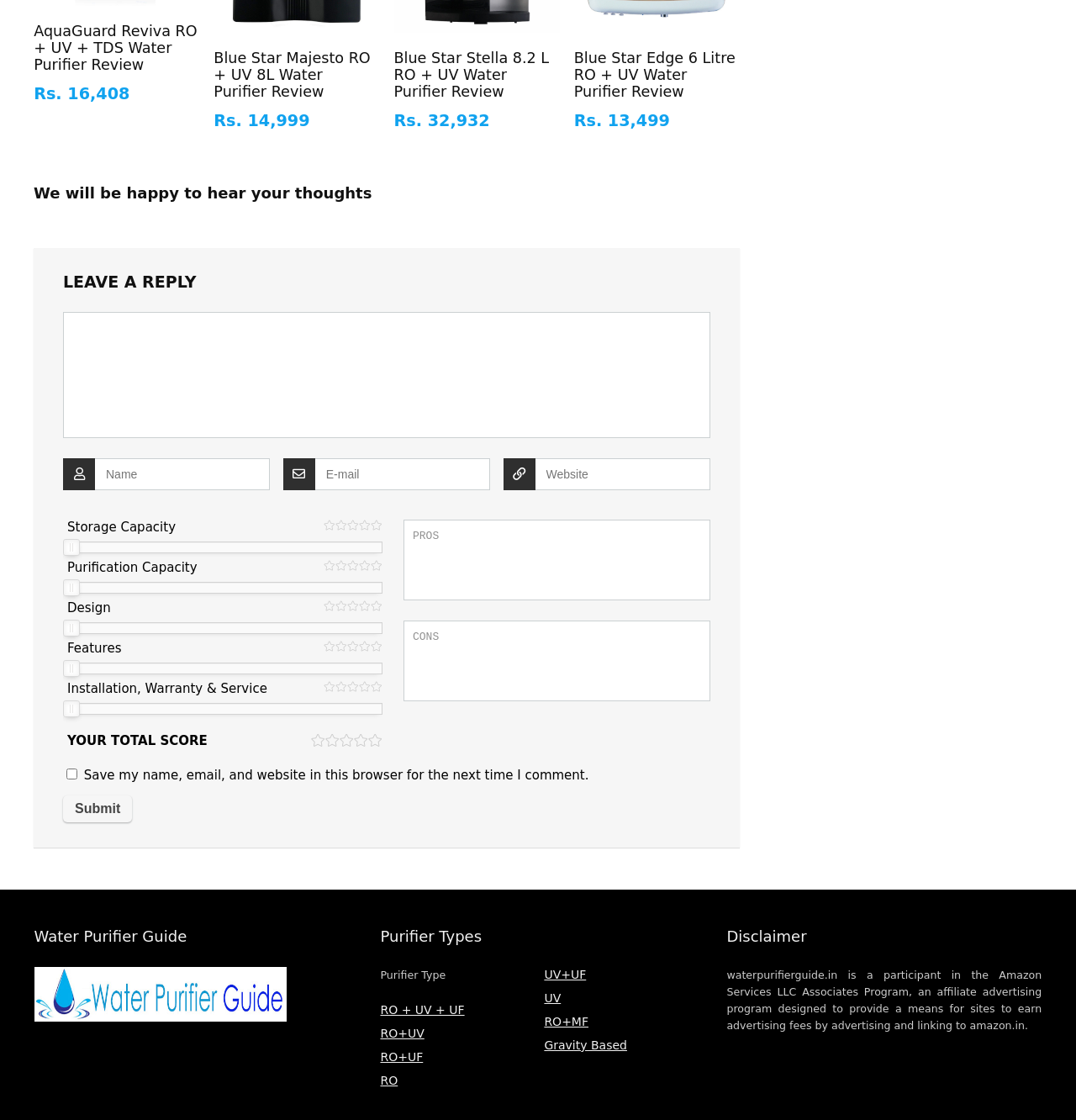Please look at the image and answer the question with a detailed explanation: What types of water purifiers are mentioned on the webpage?

I found a list of links with different types of water purifiers, including RO + UV + UF, RO+UV, RO+UF, RO, UV+UF, UV, and RO+MF. These links are located below the StaticText element with the text 'Purifier Types'.